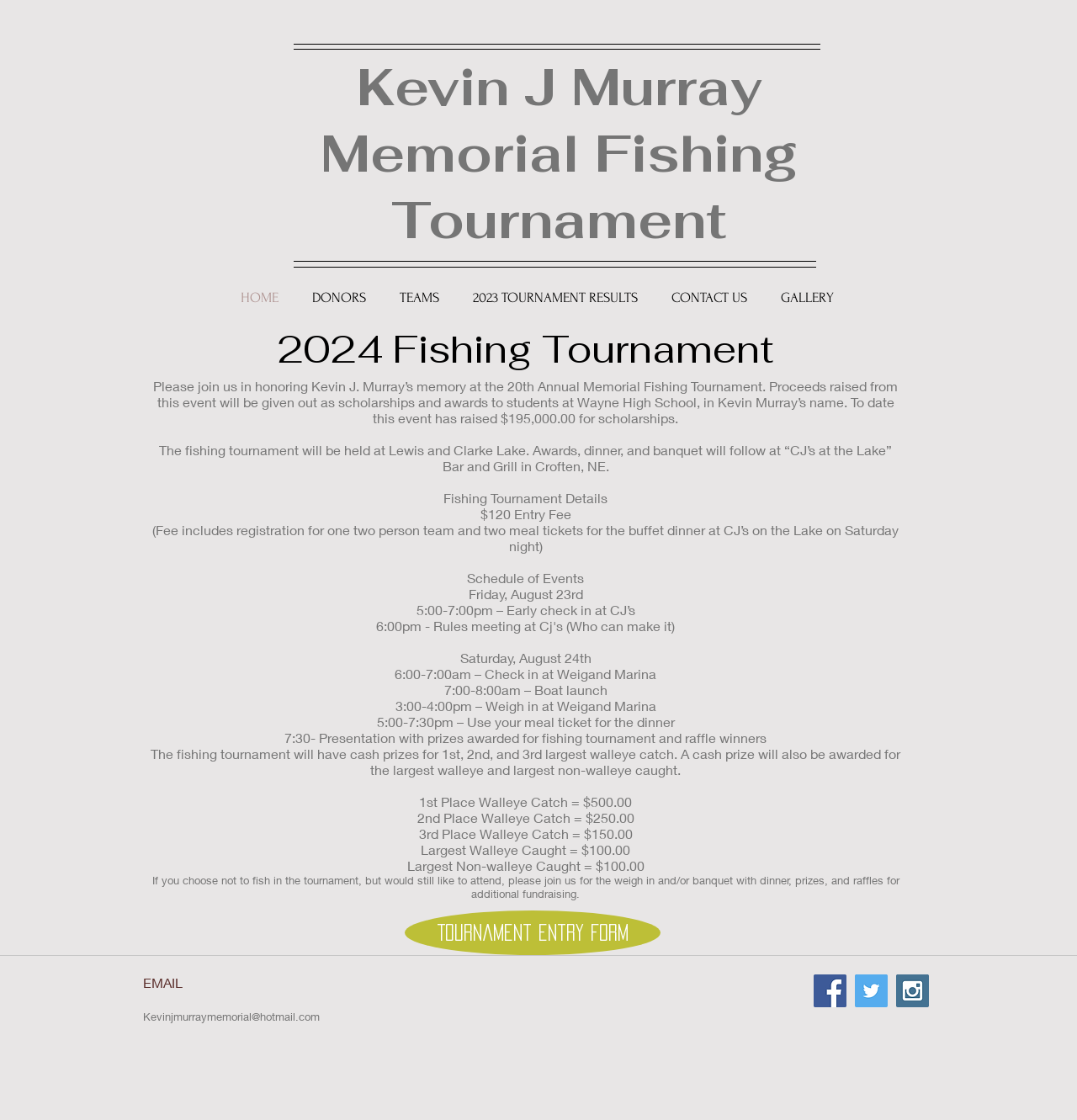Can you specify the bounding box coordinates for the region that should be clicked to fulfill this instruction: "Click on the CONTACT US link".

[0.607, 0.249, 0.709, 0.282]